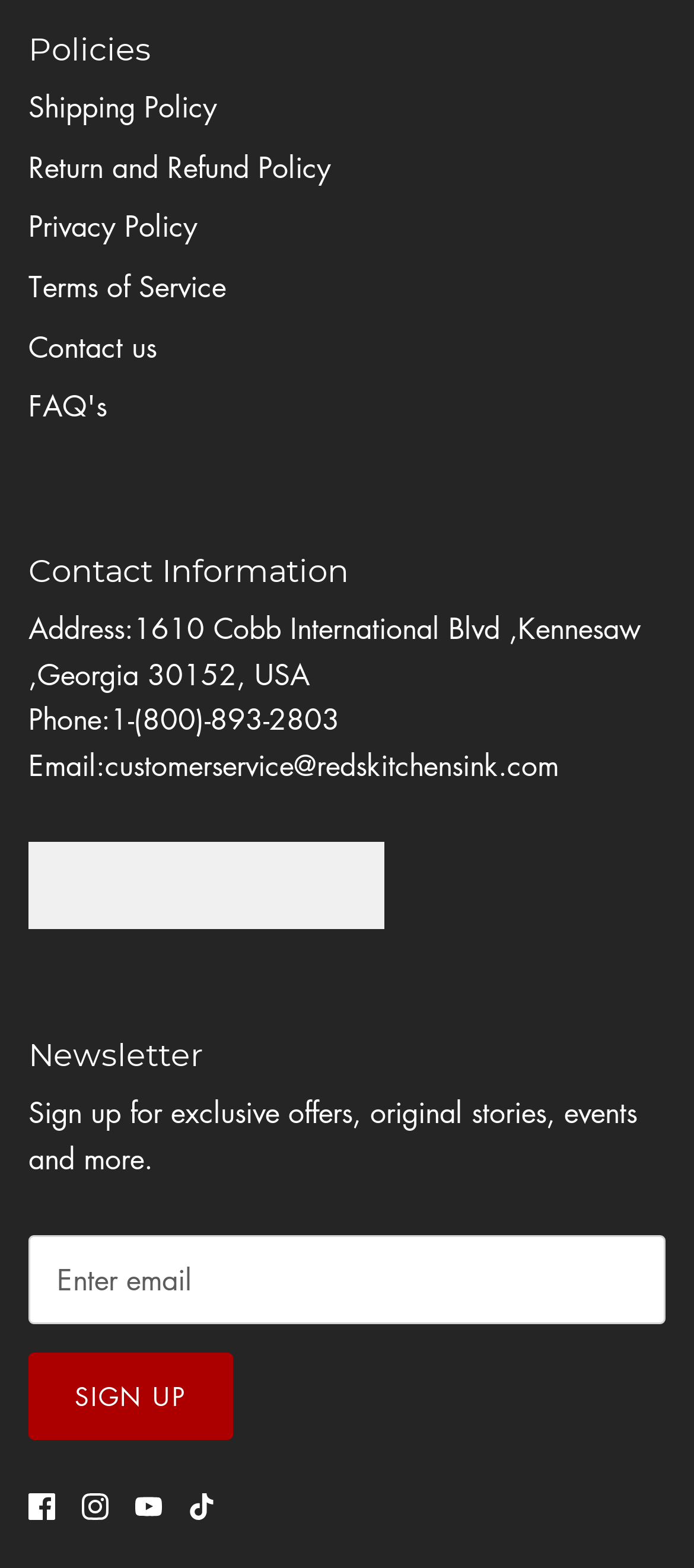Provide the bounding box coordinates of the HTML element this sentence describes: "Contact us". The bounding box coordinates consist of four float numbers between 0 and 1, i.e., [left, top, right, bottom].

[0.041, 0.227, 0.226, 0.252]